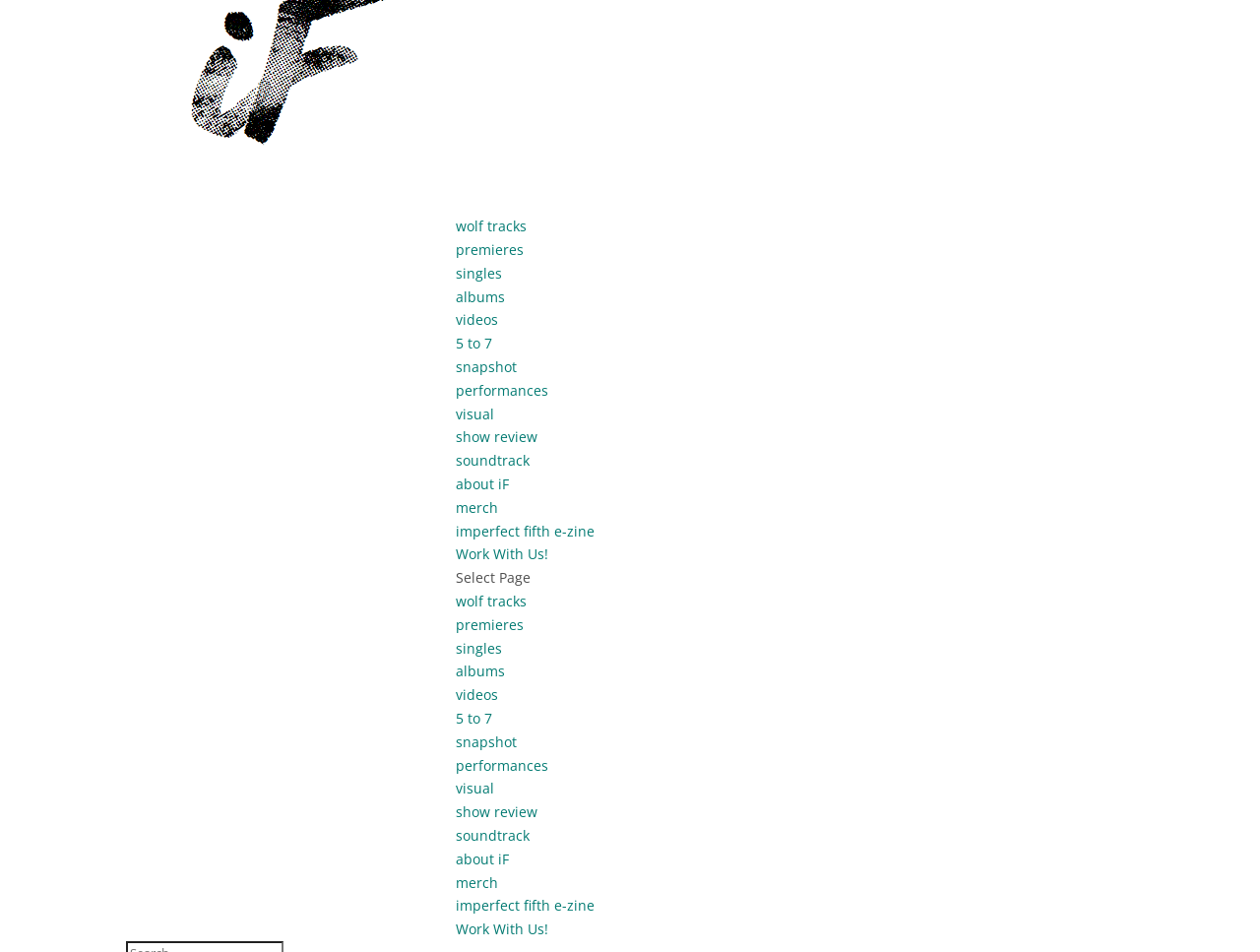Please identify the bounding box coordinates of the area that needs to be clicked to follow this instruction: "click on imperfect fifth".

[0.1, 0.203, 0.338, 0.223]